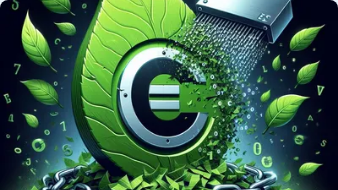Observe the image and answer the following question in detail: What theme is conveyed by the vibrant green hues in the image?

The caption states that the vibrant green hues in the image convey themes of environmental responsibility and digital security, highlighting the importance of data privacy and secure disposal practices.